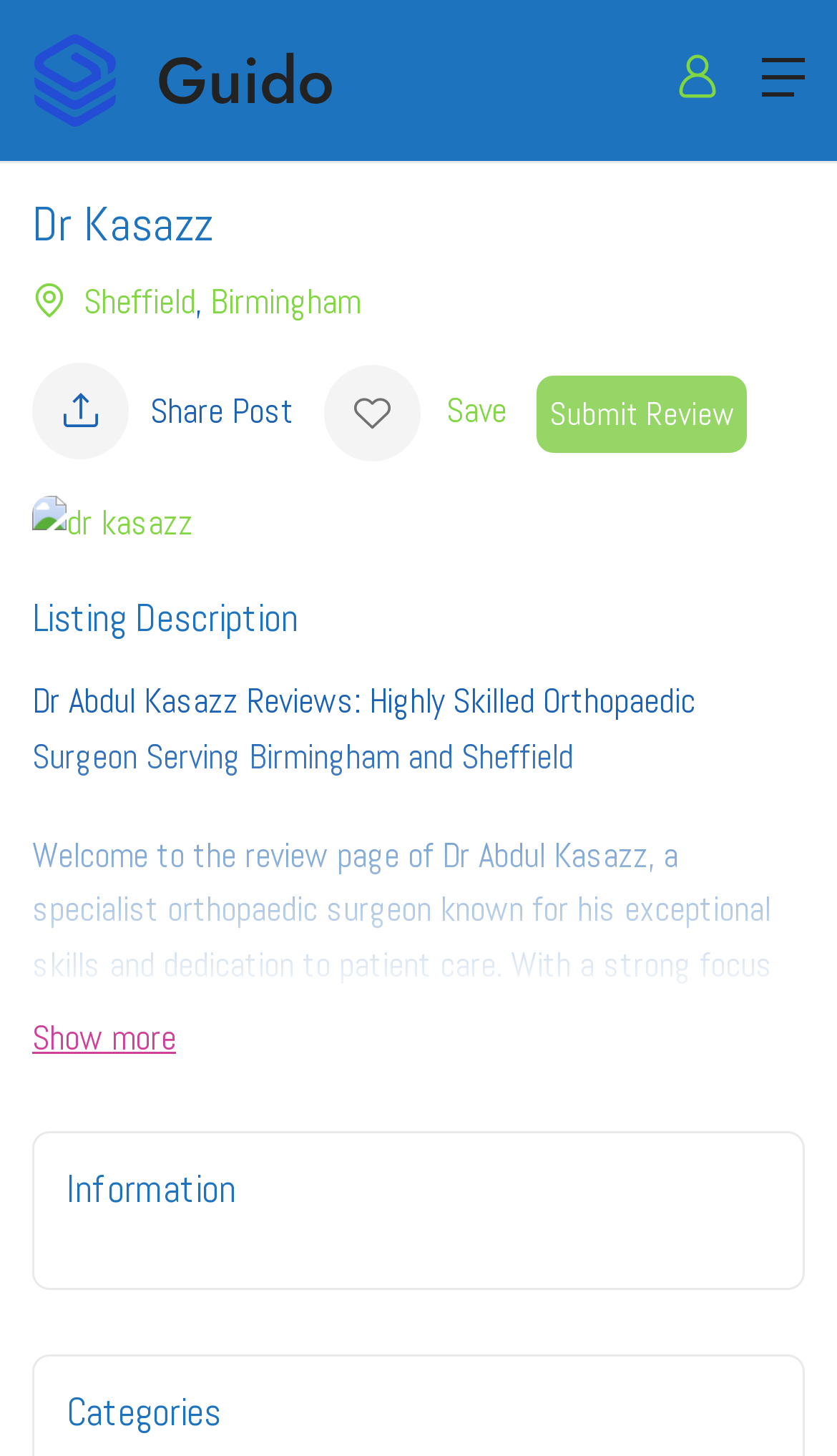What is the focus of Dr Kasazz's treatments?
Craft a detailed and extensive response to the question.

According to the webpage content, Dr Kasazz has a strong focus on providing comprehensive orthopaedic treatments to his patients. This information can be found in the 'Listing Description' section.